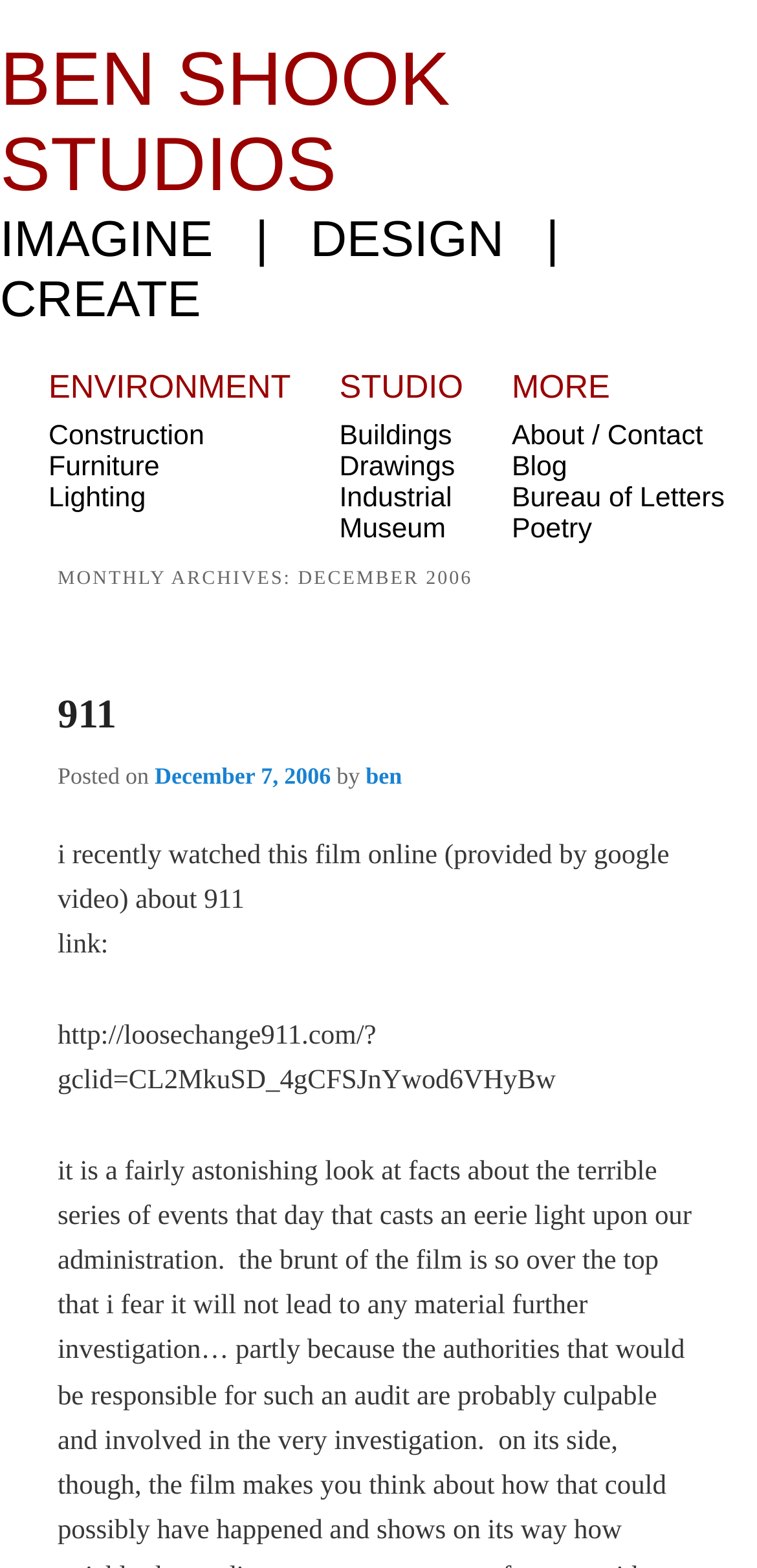Identify the bounding box coordinates of the clickable section necessary to follow the following instruction: "Read about 911". The coordinates should be presented as four float numbers from 0 to 1, i.e., [left, top, right, bottom].

[0.076, 0.418, 0.924, 0.506]